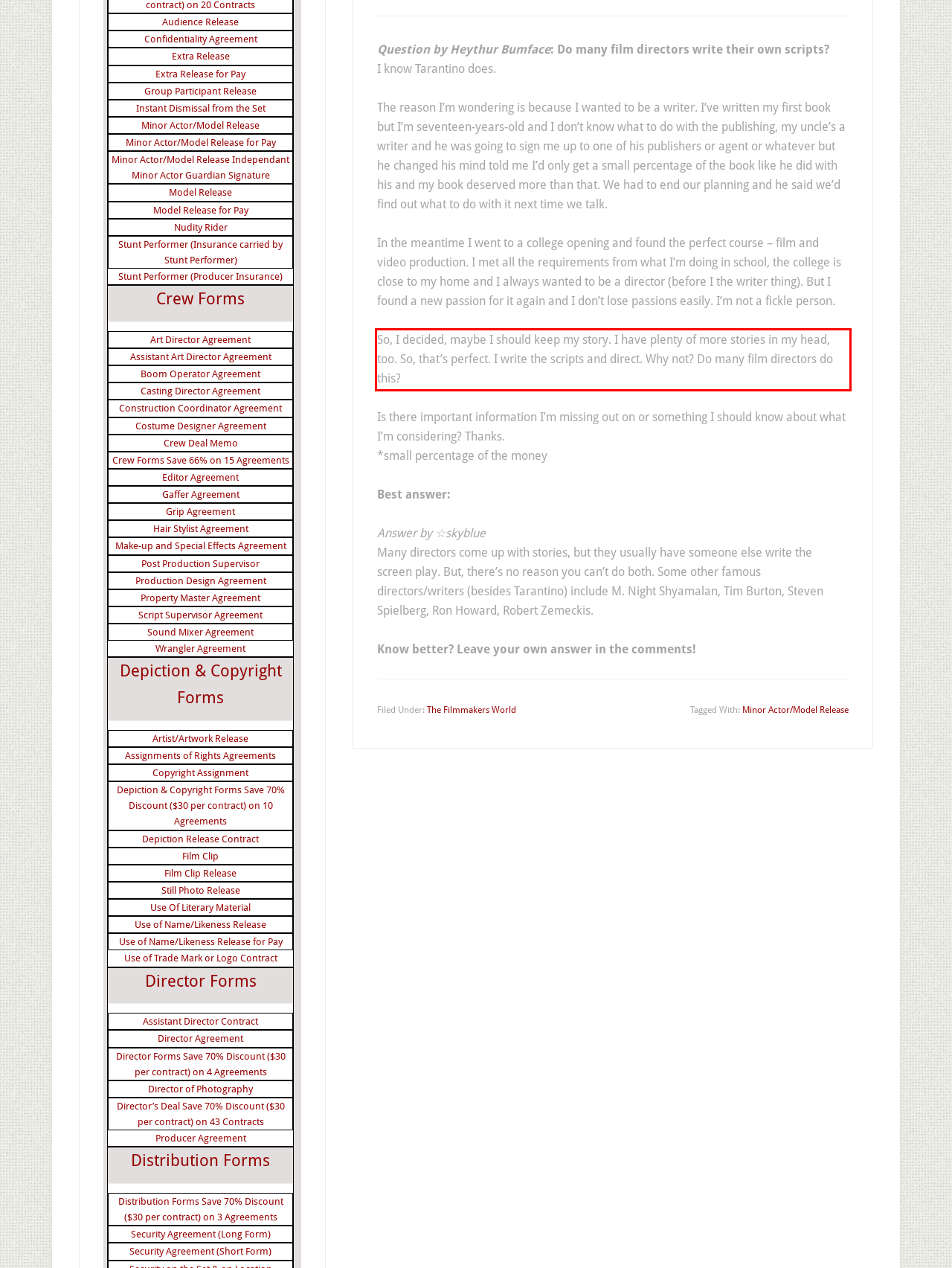You are provided with a screenshot of a webpage that includes a red bounding box. Extract and generate the text content found within the red bounding box.

So, I decided, maybe I should keep my story. I have plenty of more stories in my head, too. So, that’s perfect. I write the scripts and direct. Why not? Do many film directors do this?